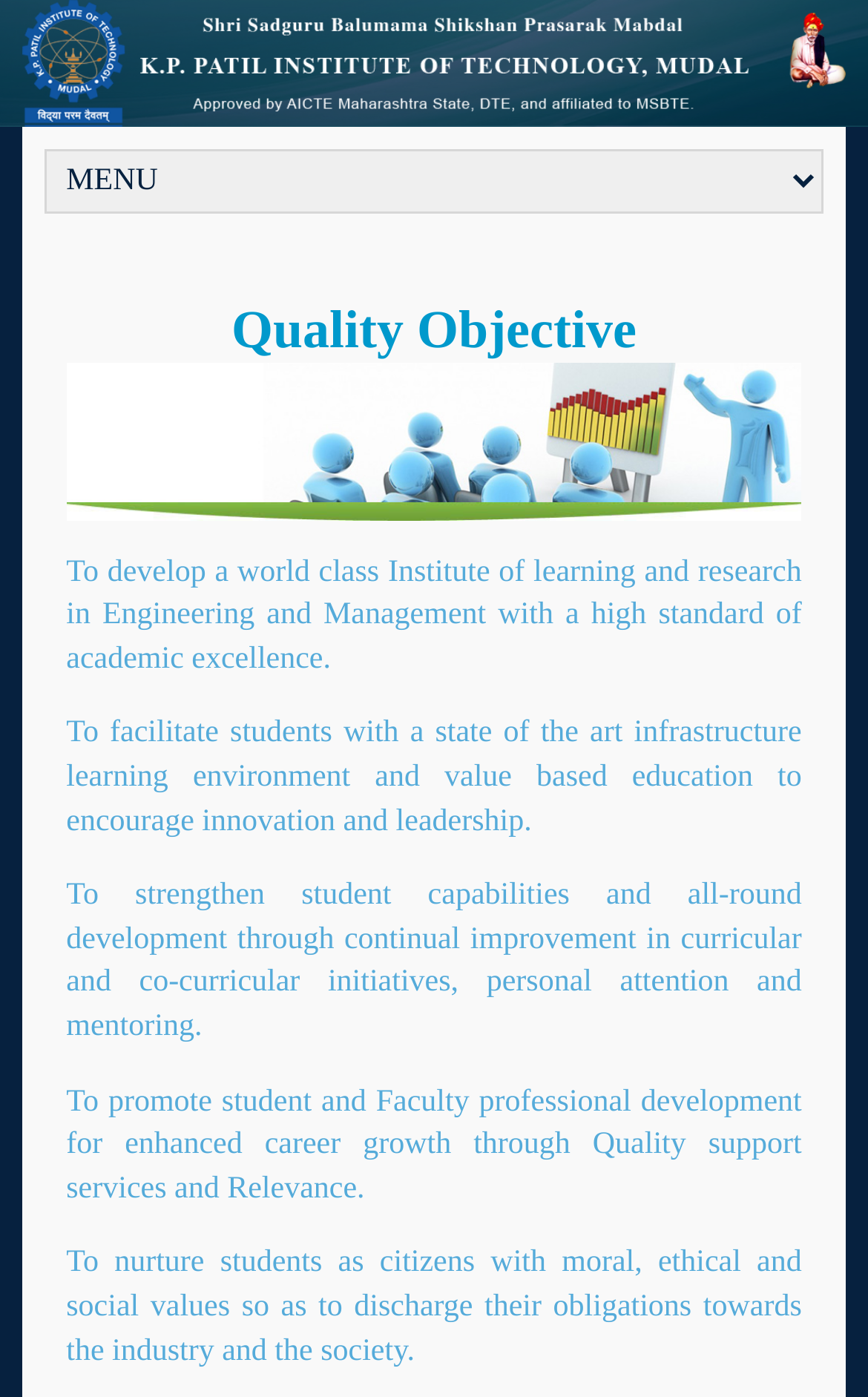Utilize the information from the image to answer the question in detail:
What values does the institute aim to nurture in students?

According to the webpage, the institute aims to nurture students as citizens with moral, ethical, and social values, so as to discharge their obligations towards the industry and the society.